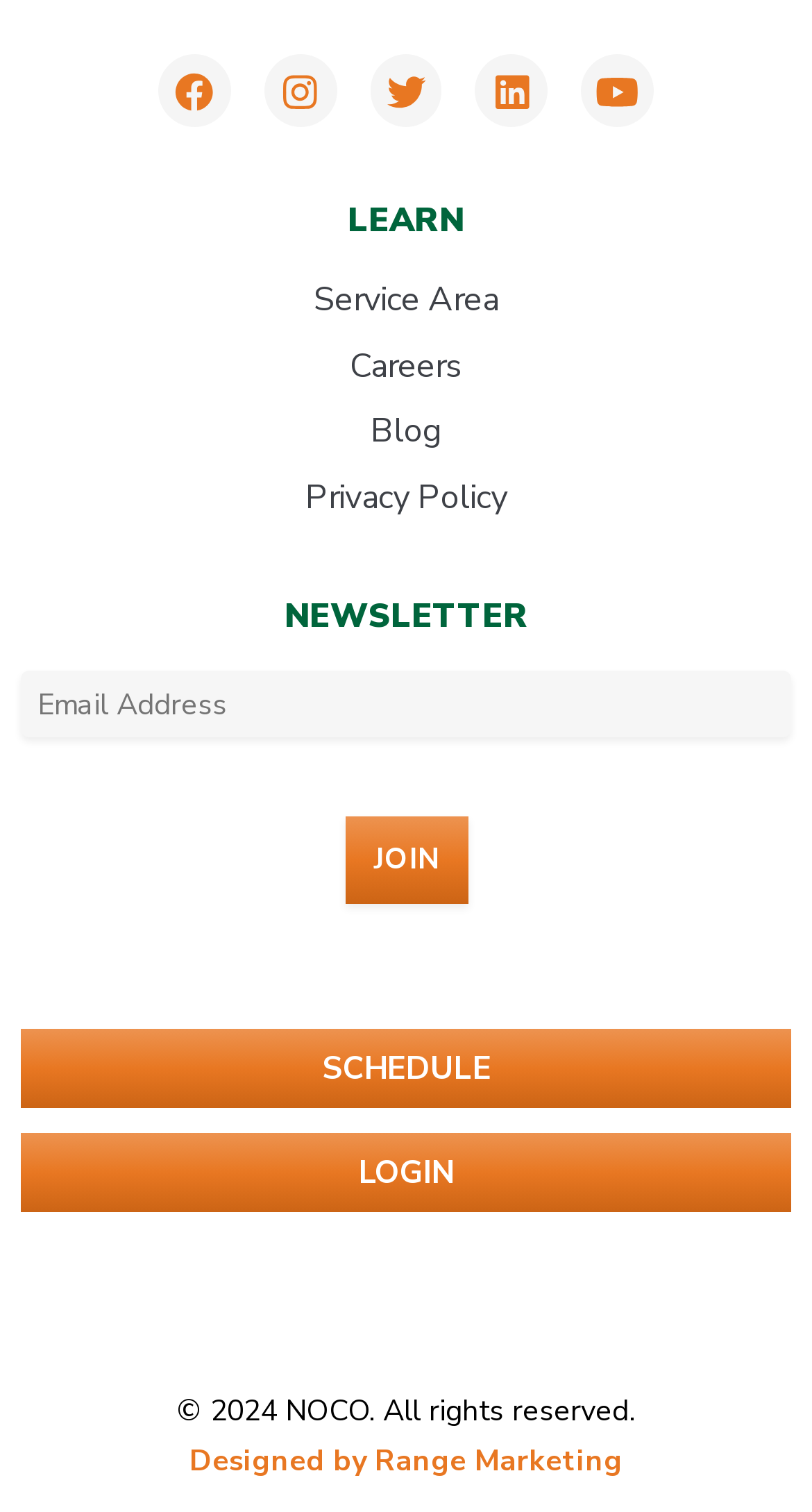Determine the bounding box for the UI element as described: "aria-label="Facebook Link"". The coordinates should be represented as four float numbers between 0 and 1, formatted as [left, top, right, bottom].

[0.195, 0.036, 0.284, 0.084]